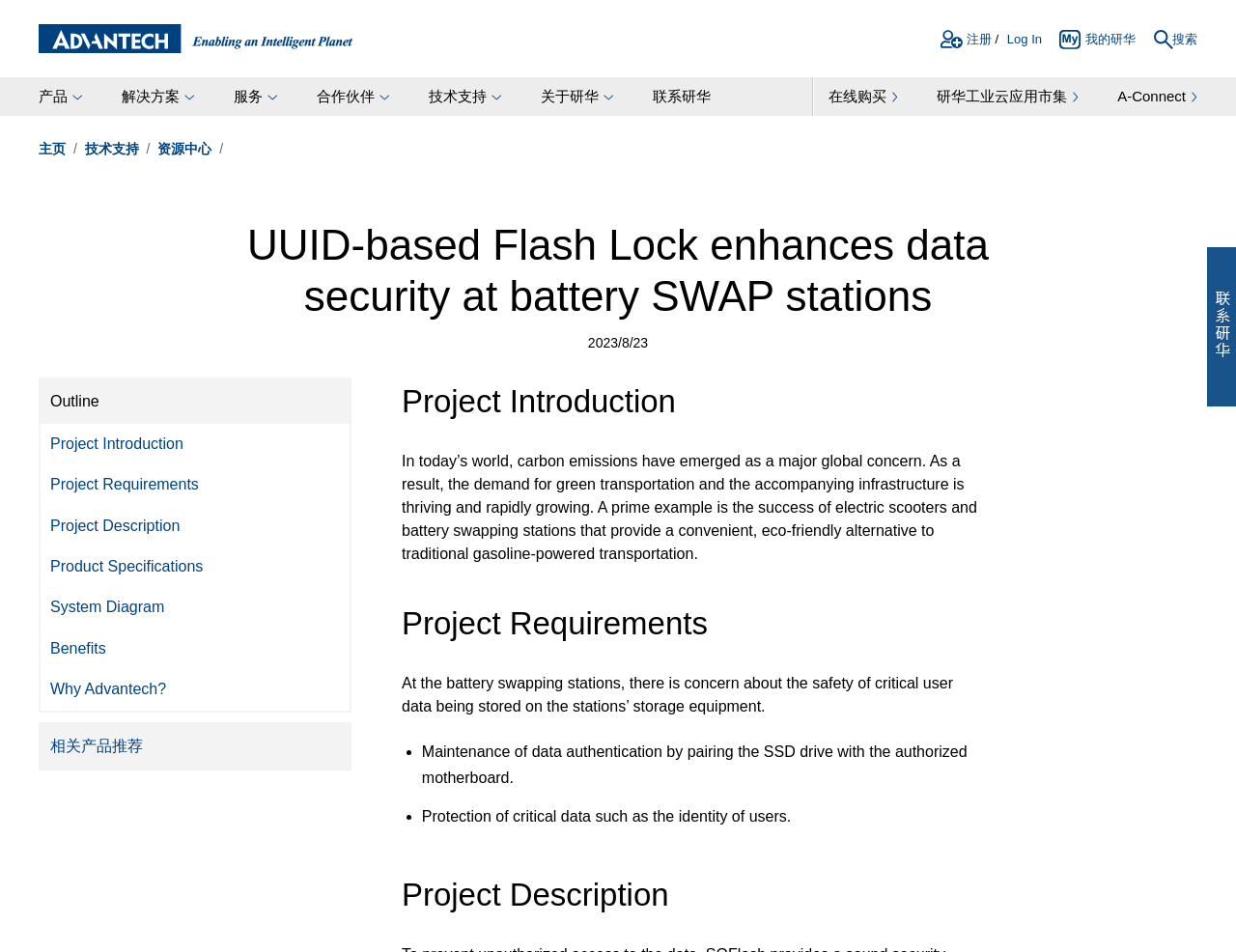Determine the bounding box coordinates for the area that should be clicked to carry out the following instruction: "search".

[0.933, 0.03, 0.969, 0.053]